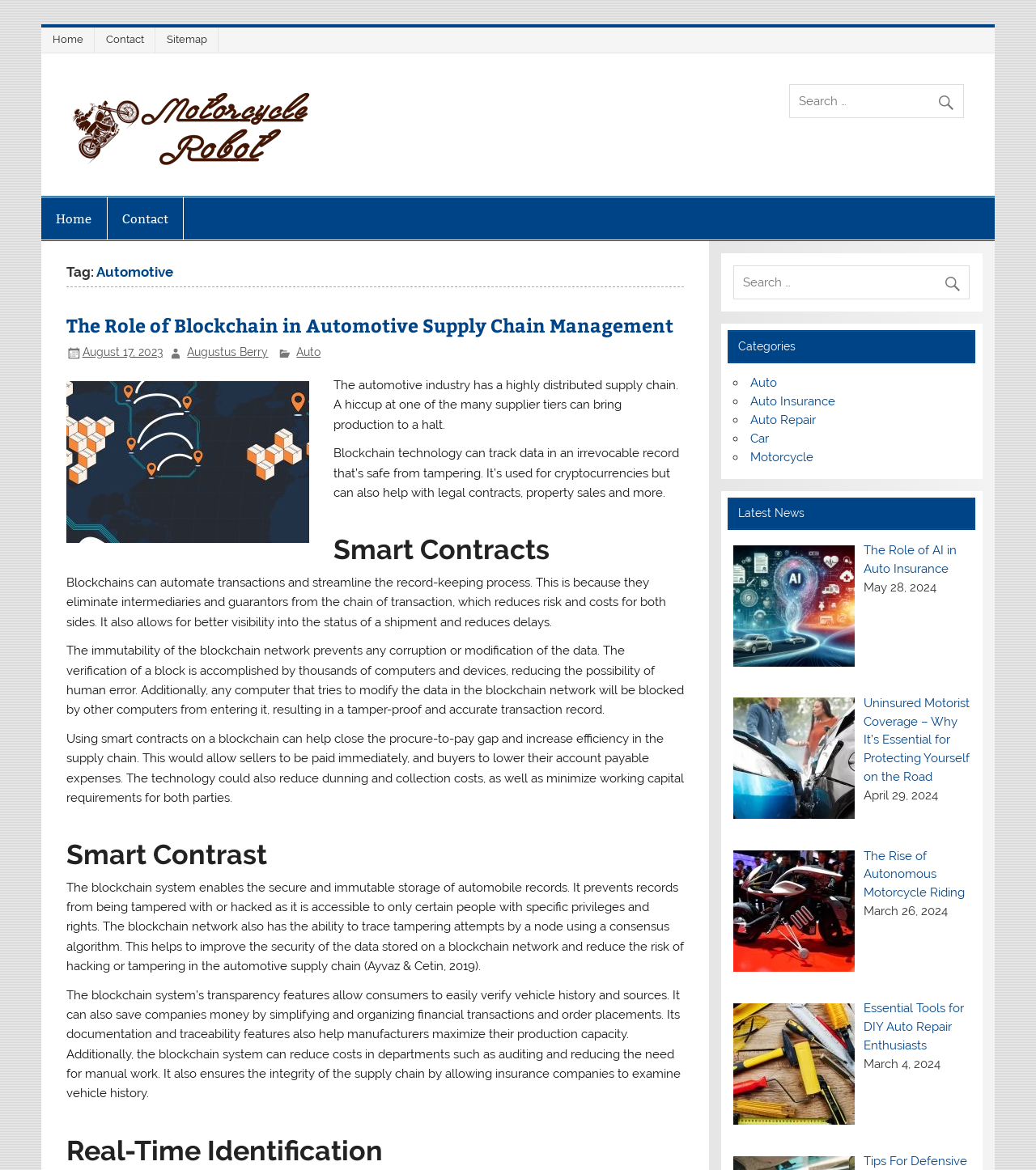What is the category of the article 'The Role of Blockchain in Automotive Supply Chain Management'?
Please answer the question with a detailed response using the information from the screenshot.

The category of the article can be found in the section 'Categories' where it lists 'Auto' as one of the categories. The article 'The Role of Blockchain in Automotive Supply Chain Management' is linked under this category.